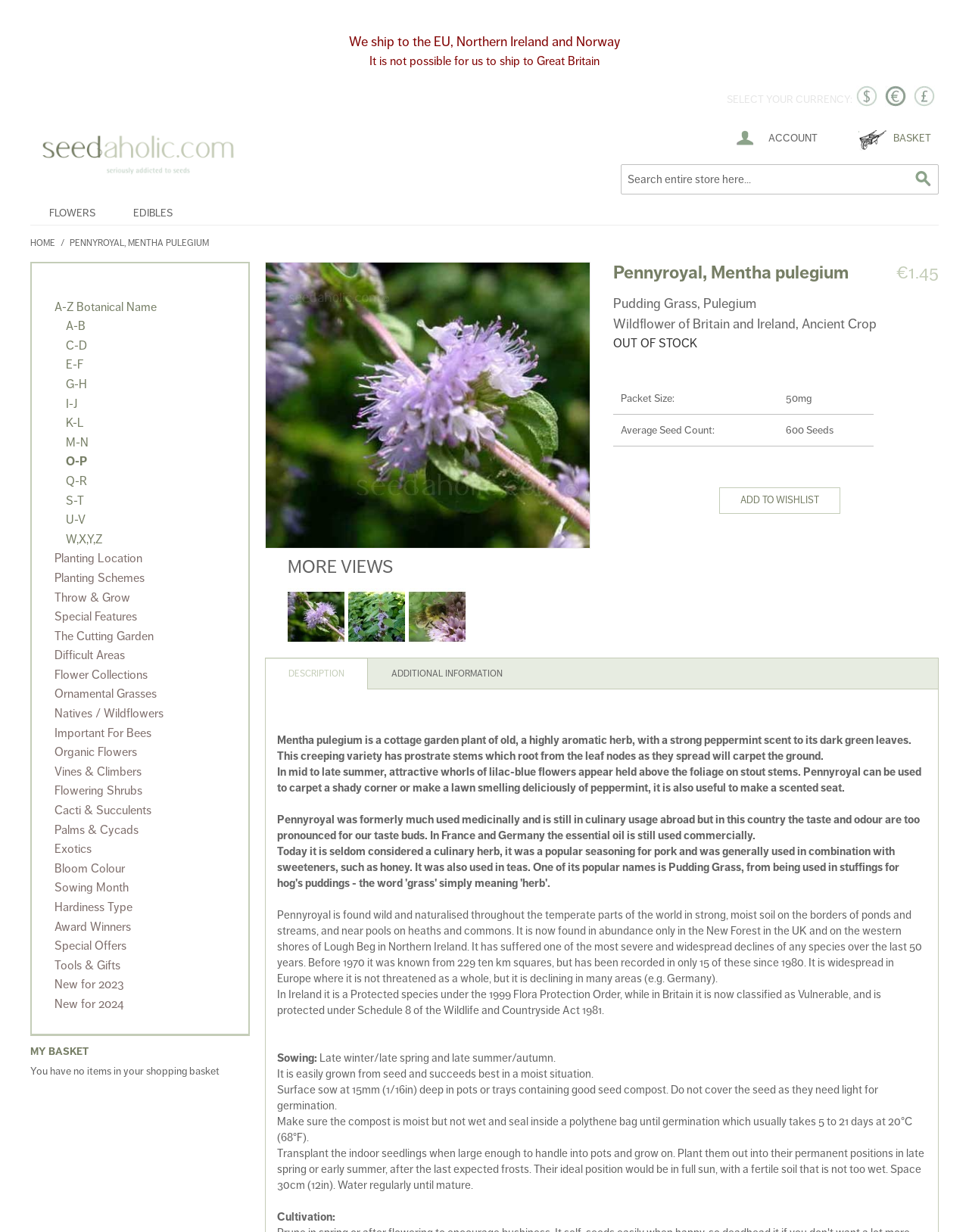Find the bounding box coordinates of the element's region that should be clicked in order to follow the given instruction: "Go to About Us". The coordinates should consist of four float numbers between 0 and 1, i.e., [left, top, right, bottom].

None